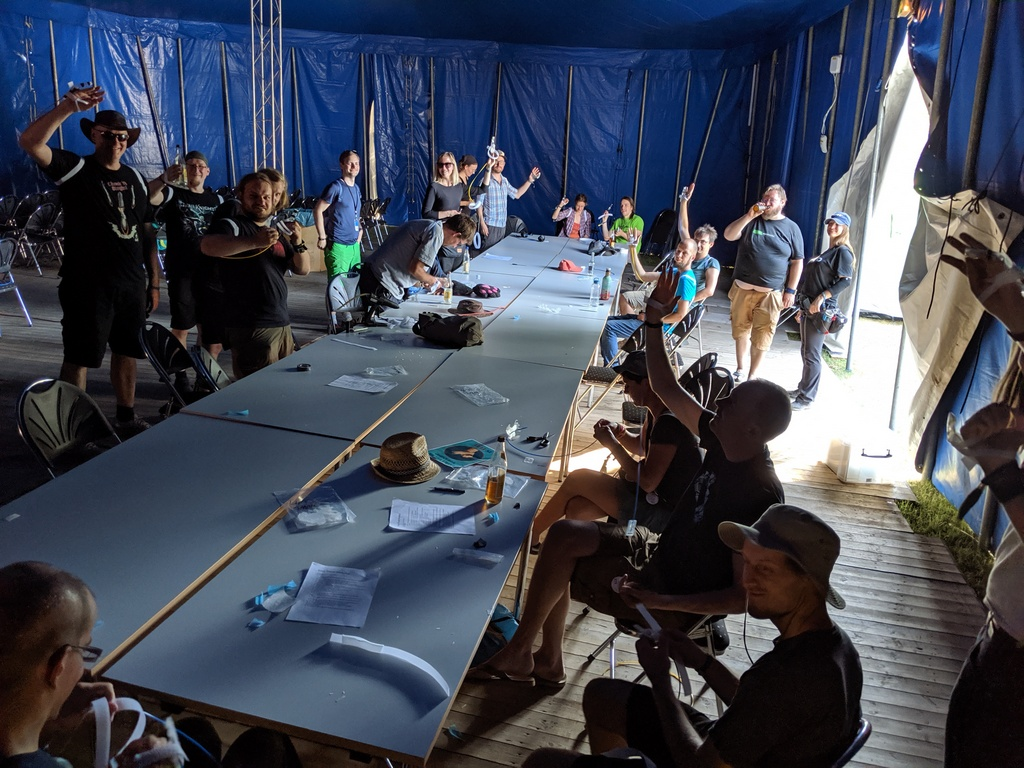What materials are used to create prosthetic thumbs?
Refer to the image and provide a concise answer in one word or phrase.

Lasercut polypropylene sheets and nylon tubing